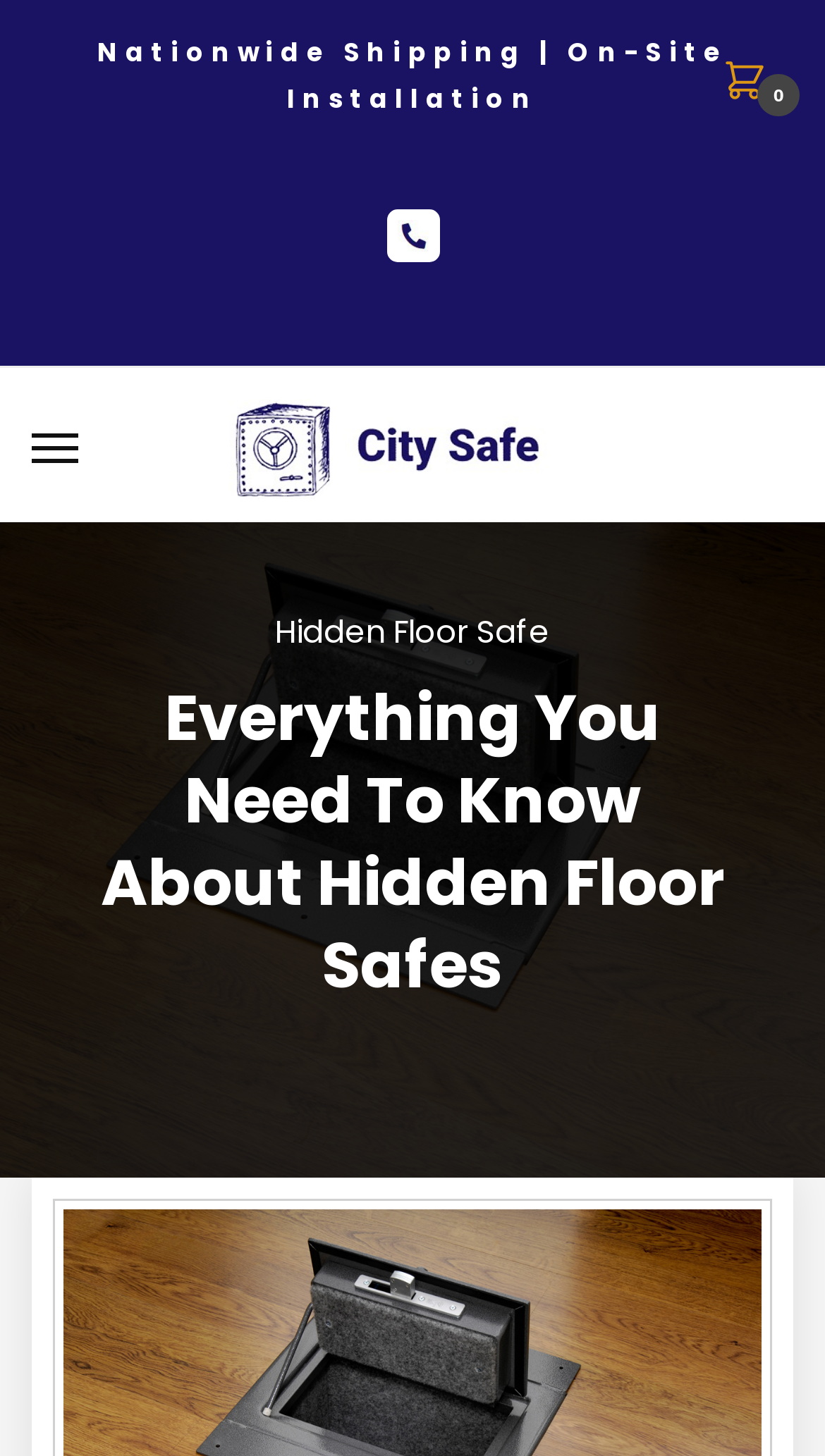Identify the headline of the webpage and generate its text content.

Everything You Need To Know About Hidden Floor Safes